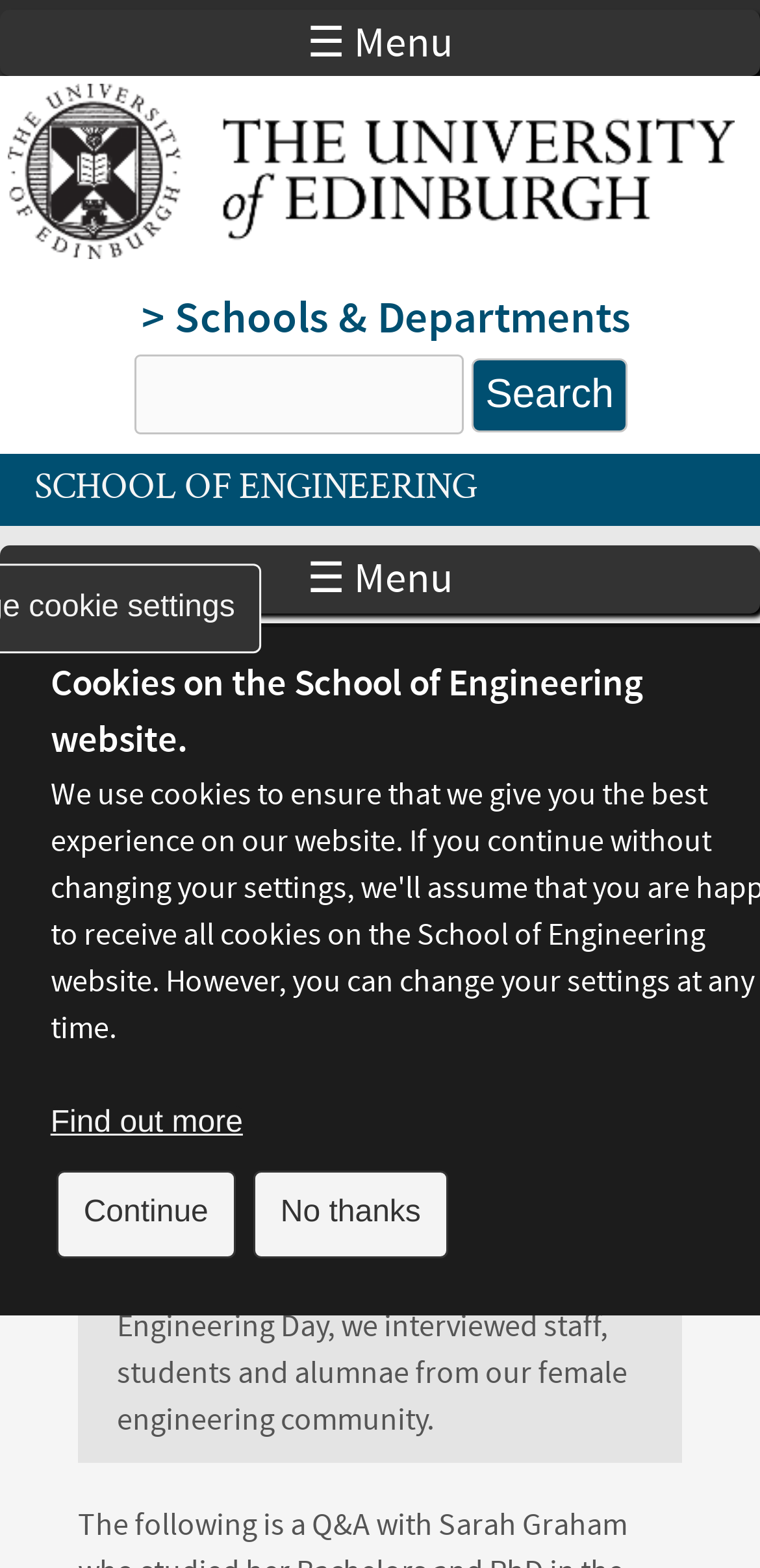Determine the bounding box coordinates of the section I need to click to execute the following instruction: "Go to the School of Engineering homepage". Provide the coordinates as four float numbers between 0 and 1, i.e., [left, top, right, bottom].

[0.01, 0.173, 0.695, 0.313]